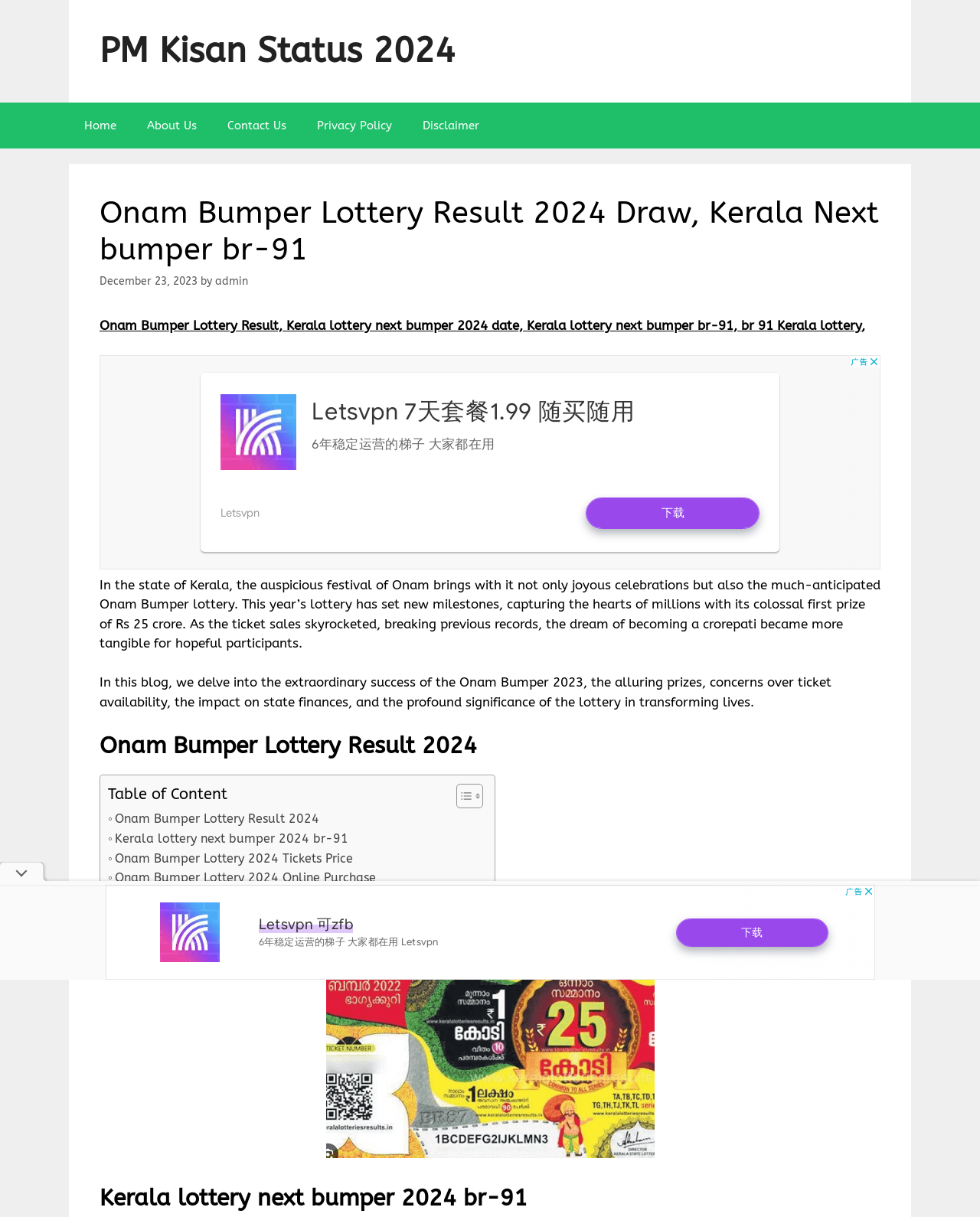Determine the bounding box coordinates for the area that should be clicked to carry out the following instruction: "Click the 'Contact Us' link".

[0.216, 0.084, 0.308, 0.122]